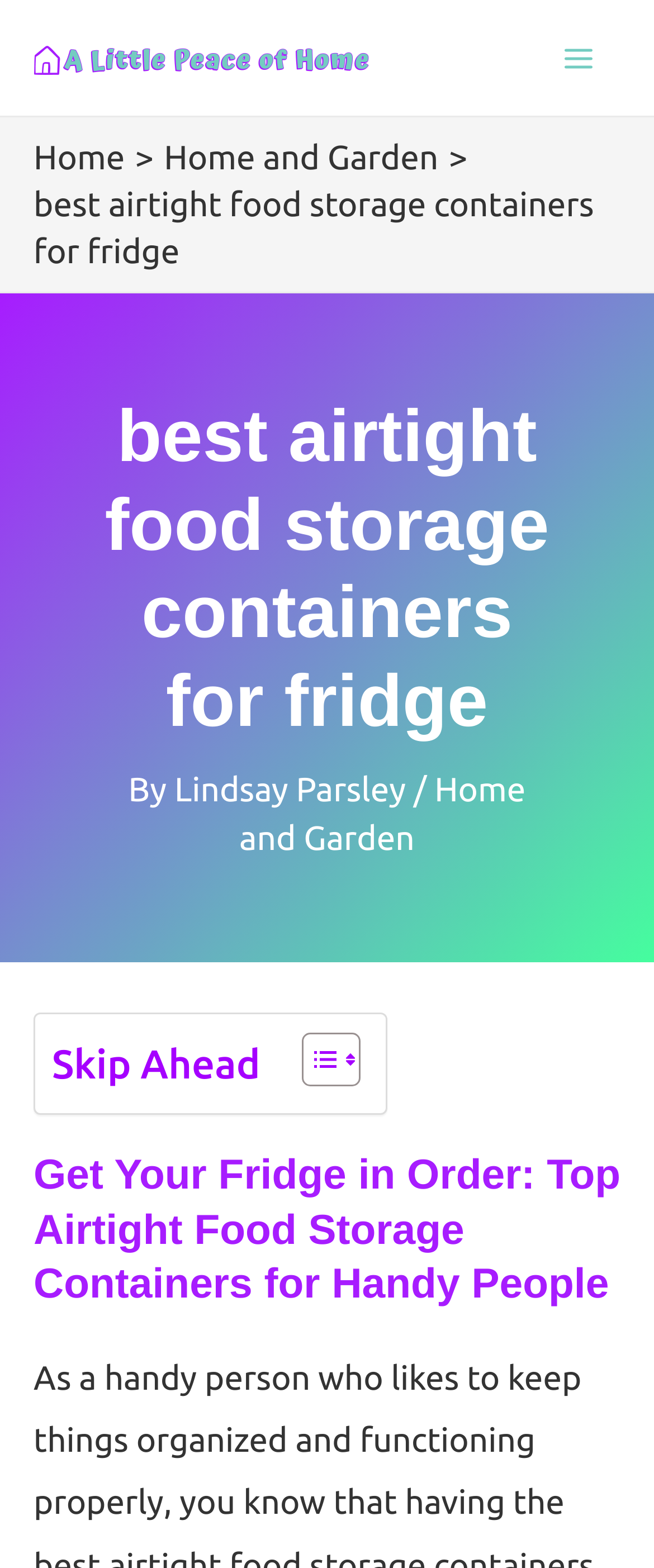What is the category of the current article?
Offer a detailed and exhaustive answer to the question.

I found the answer by examining the breadcrumbs navigation at the top of the webpage, which shows the category 'Home and Garden'.